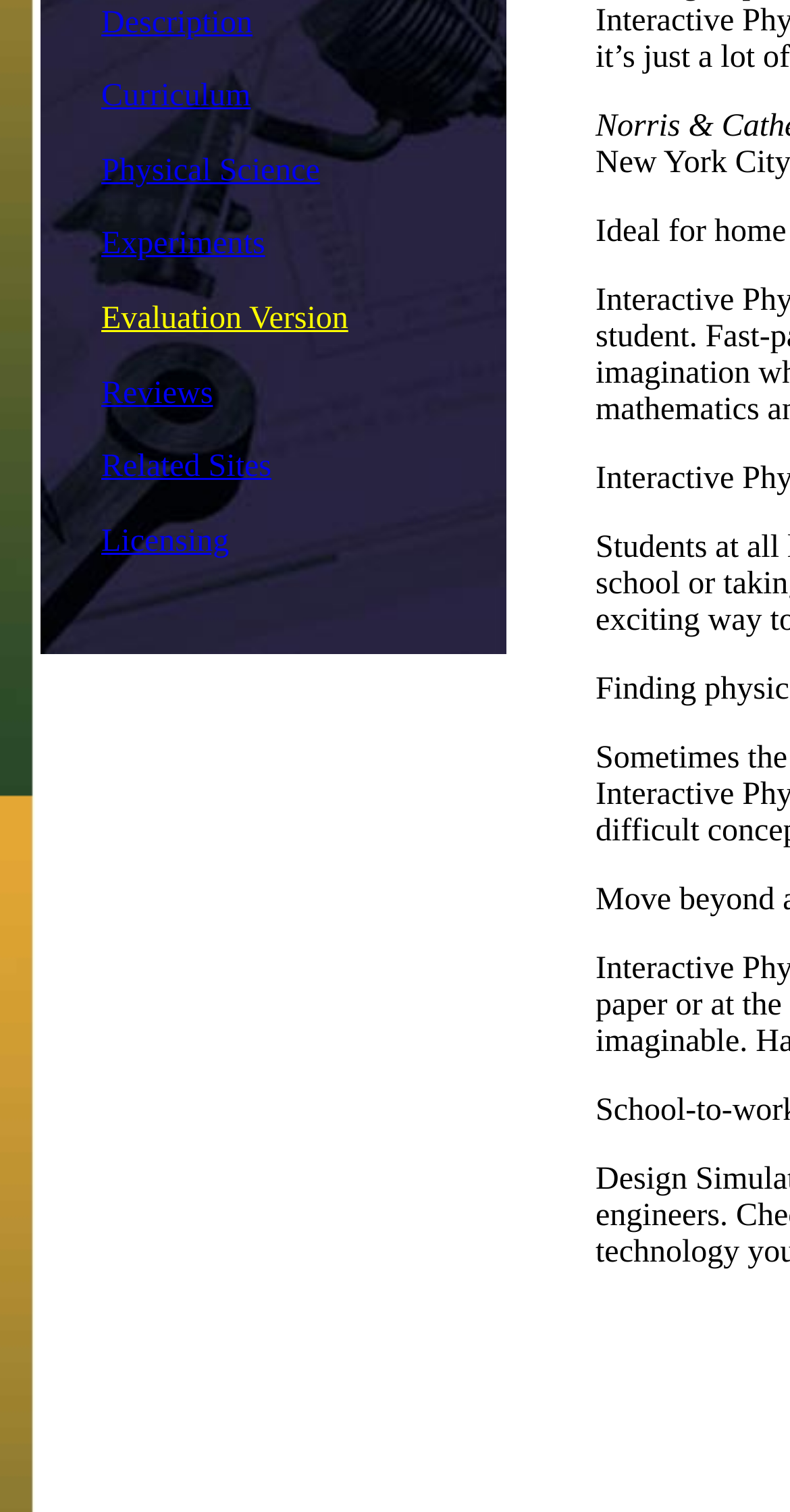Please locate the UI element described by "Related Sites" and provide its bounding box coordinates.

[0.128, 0.298, 0.344, 0.321]